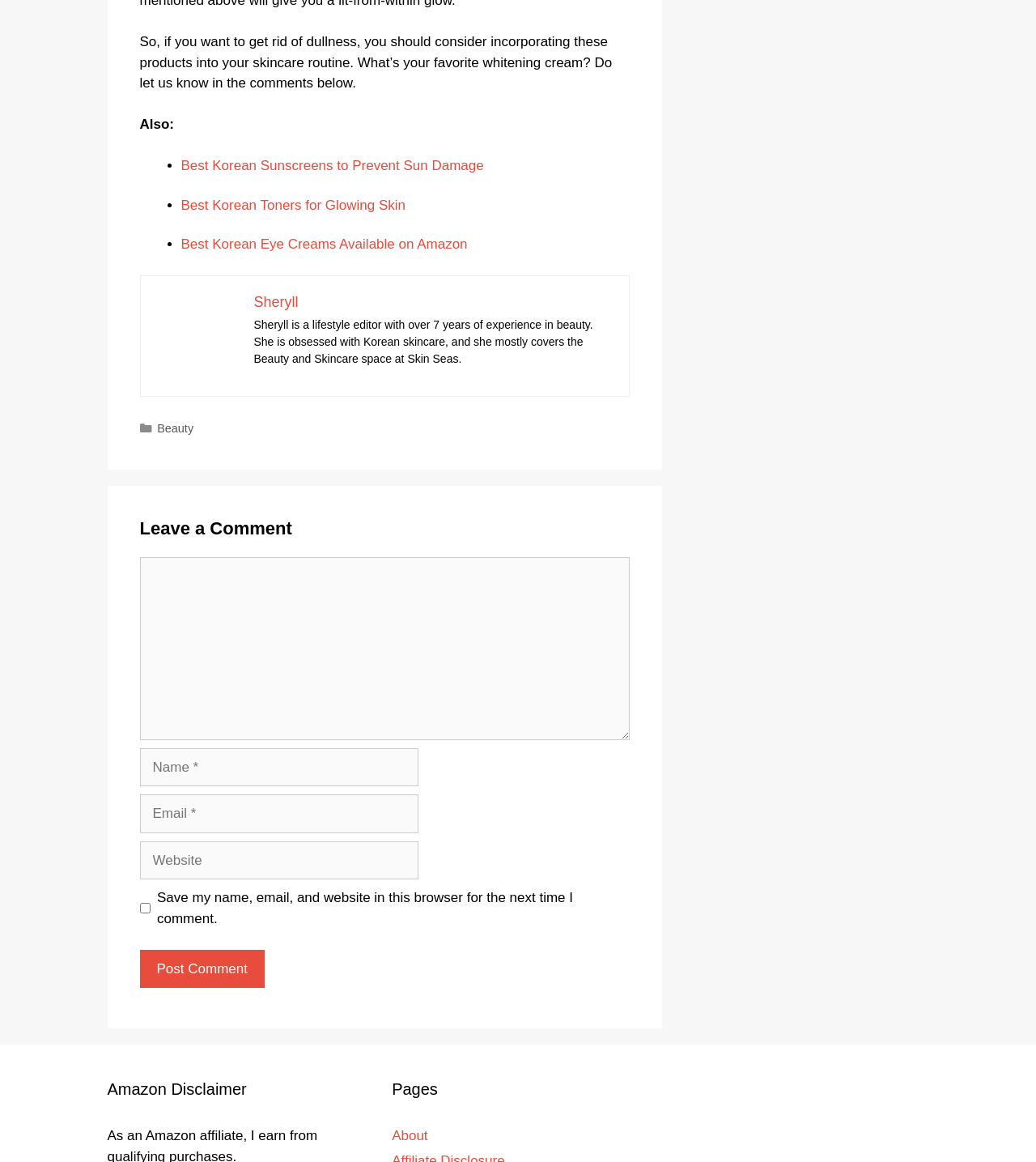Identify the coordinates of the bounding box for the element described below: "Sheryll". Return the coordinates as four float numbers between 0 and 1: [left, top, right, bottom].

[0.245, 0.253, 0.288, 0.267]